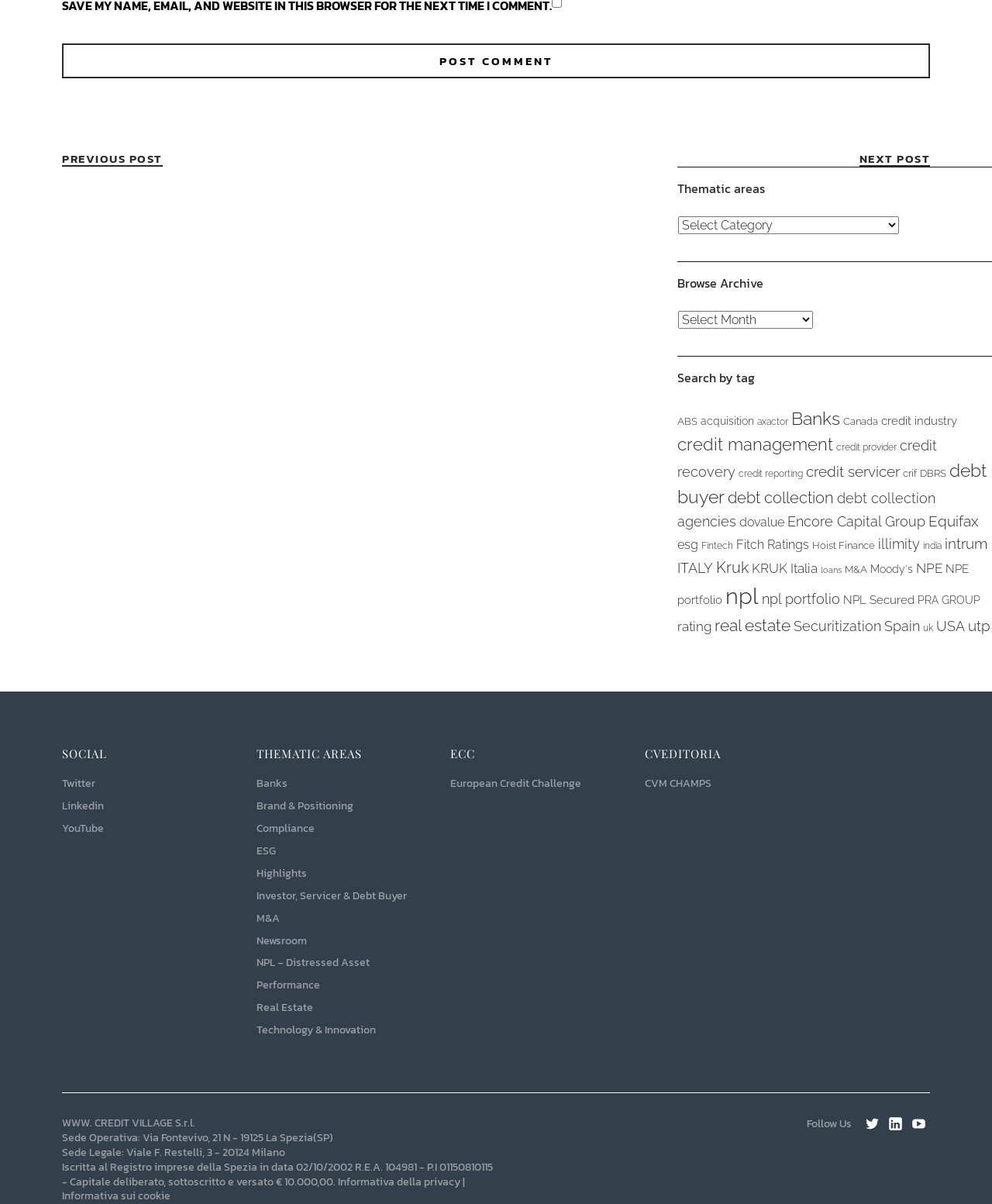What is the name of the company mentioned at the bottom of the page?
Using the visual information, respond with a single word or phrase.

Credit Village S.r.l.